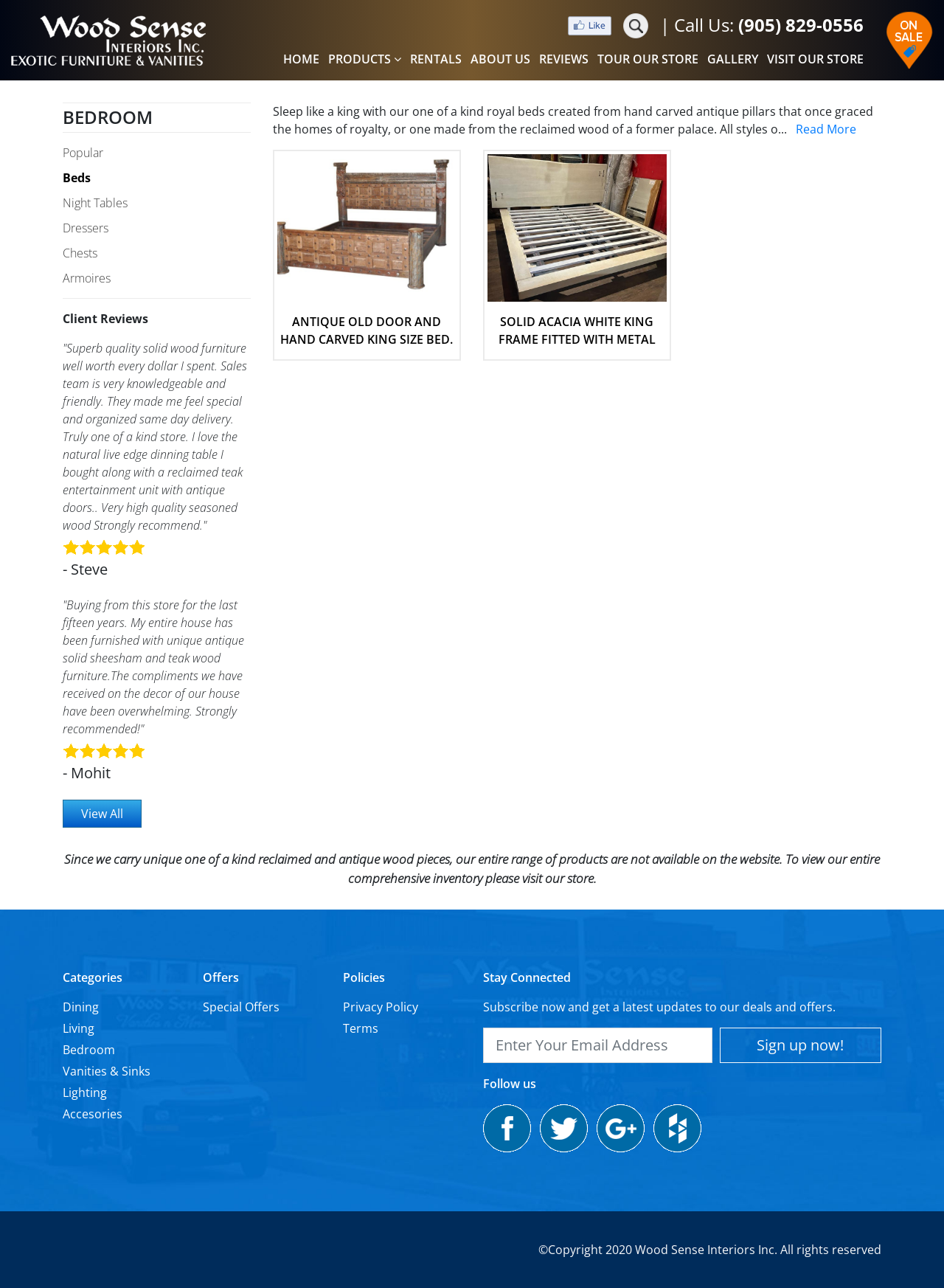Identify the bounding box coordinates necessary to click and complete the given instruction: "Click on the 'Sign up now!' button".

[0.762, 0.798, 0.934, 0.825]